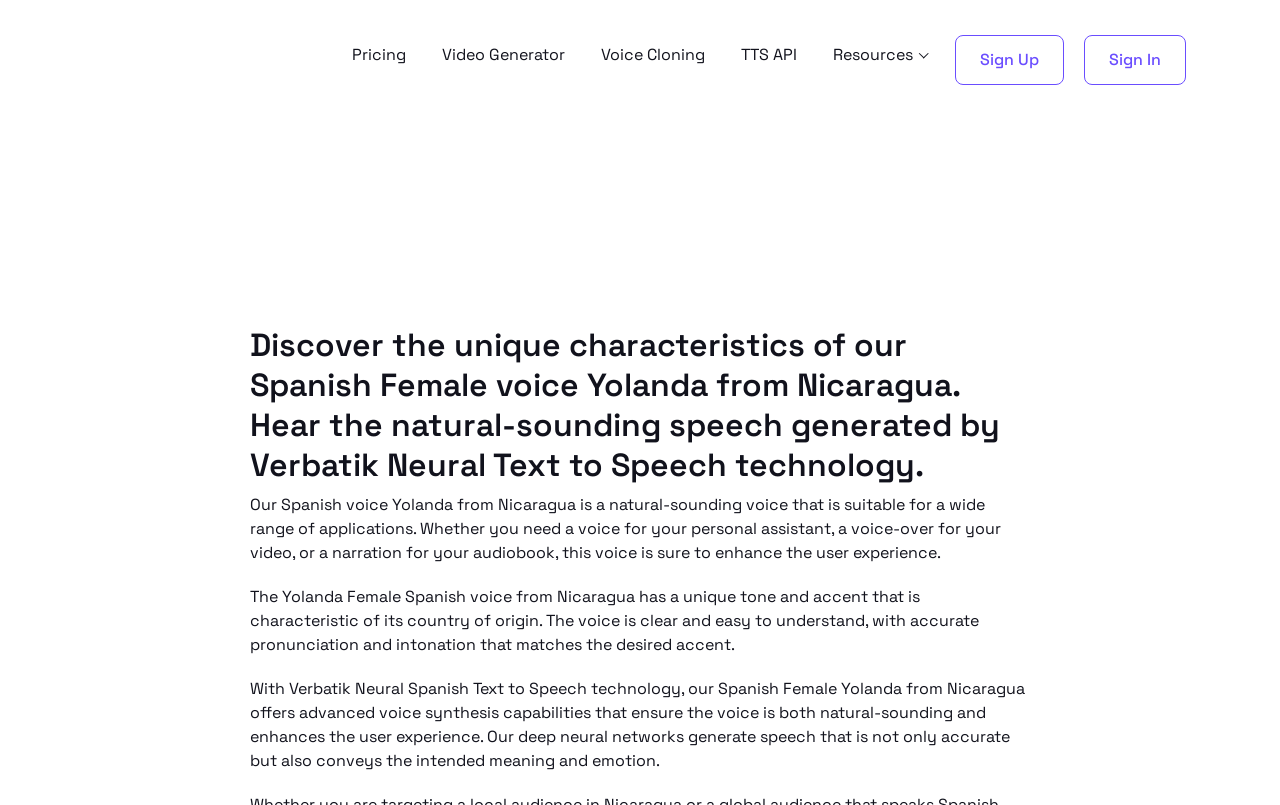Please specify the coordinates of the bounding box for the element that should be clicked to carry out this instruction: "Go to Pricing". The coordinates must be four float numbers between 0 and 1, formatted as [left, top, right, bottom].

[0.269, 0.043, 0.323, 0.093]